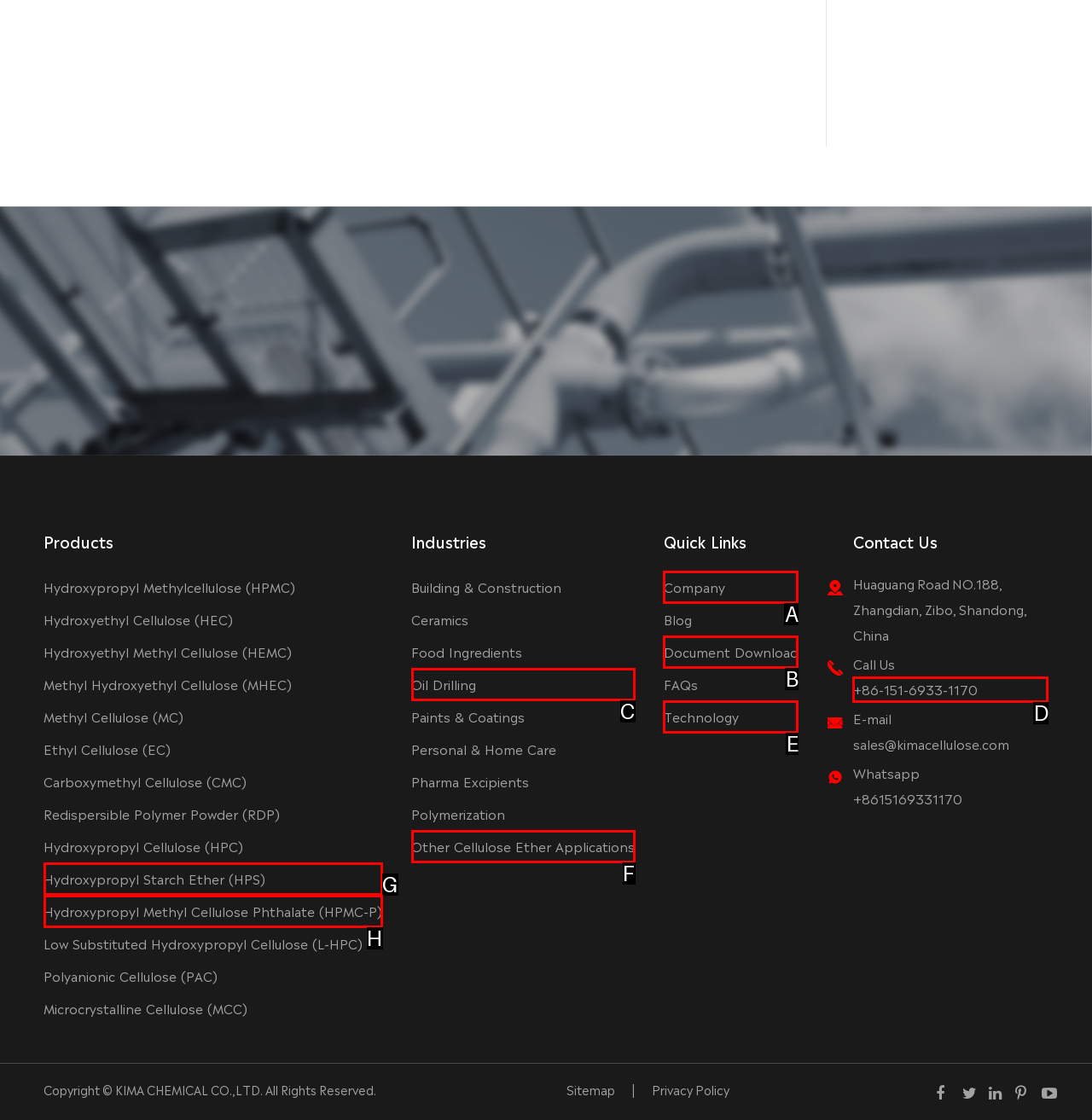To execute the task: Call +86-151-6933-1170, which one of the highlighted HTML elements should be clicked? Answer with the option's letter from the choices provided.

D